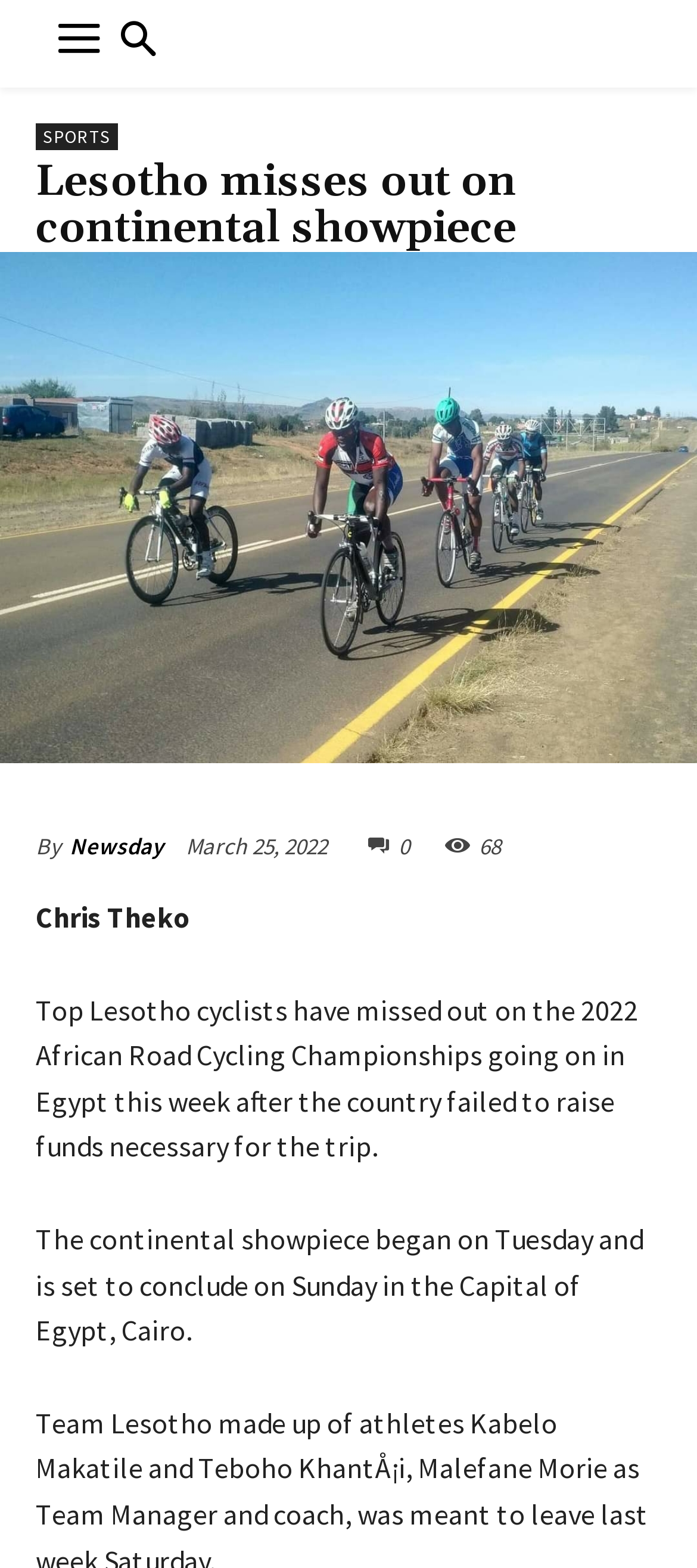Explain the webpage's layout and main content in detail.

The webpage is an article from Newsday, with the title "Lesotho misses out on continental showpiece" prominently displayed at the top. Below the title, there is a large image that spans the entire width of the page. 

On the top-left corner, there is a link labeled "SPORTS", and next to it, the publication name "Newsday" is displayed as a link. 

The article's author, Chris Theko, is credited below the publication name. The main content of the article starts with a sentence that explains how top Lesotho cyclists have missed out on the 2022 African Road Cycling Championships due to the country's failure to raise necessary funds. 

The article continues with another paragraph that provides more details about the event, stating that it began on Tuesday and will conclude on Sunday in Cairo, Egypt. 

There are also some additional elements on the page, including a timestamp showing the date "March 25, 2022", and a few icons, such as a share button represented by a symbol.